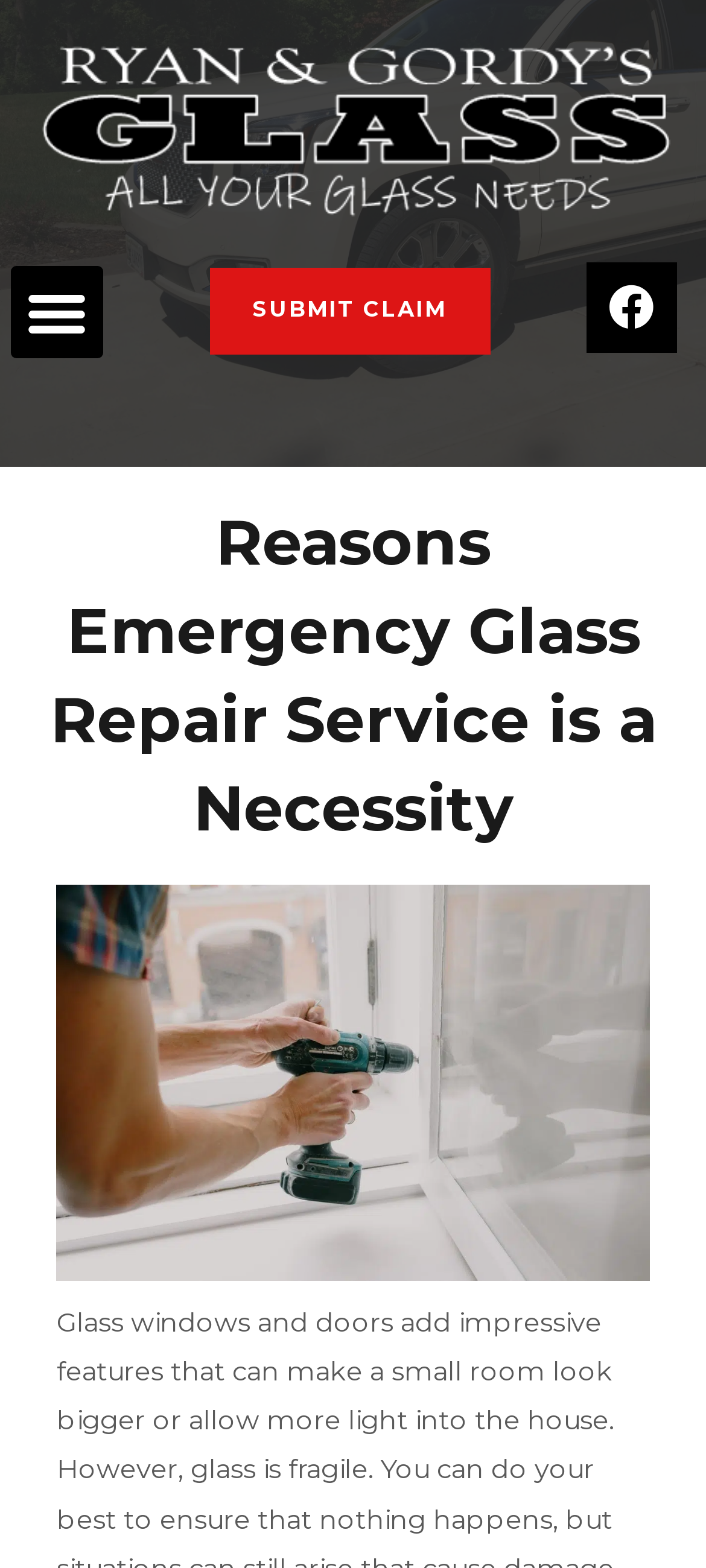Bounding box coordinates should be in the format (top-left x, top-left y, bottom-right x, bottom-right y) and all values should be floating point numbers between 0 and 1. Determine the bounding box coordinate for the UI element described as: Facebook

[0.83, 0.167, 0.958, 0.225]